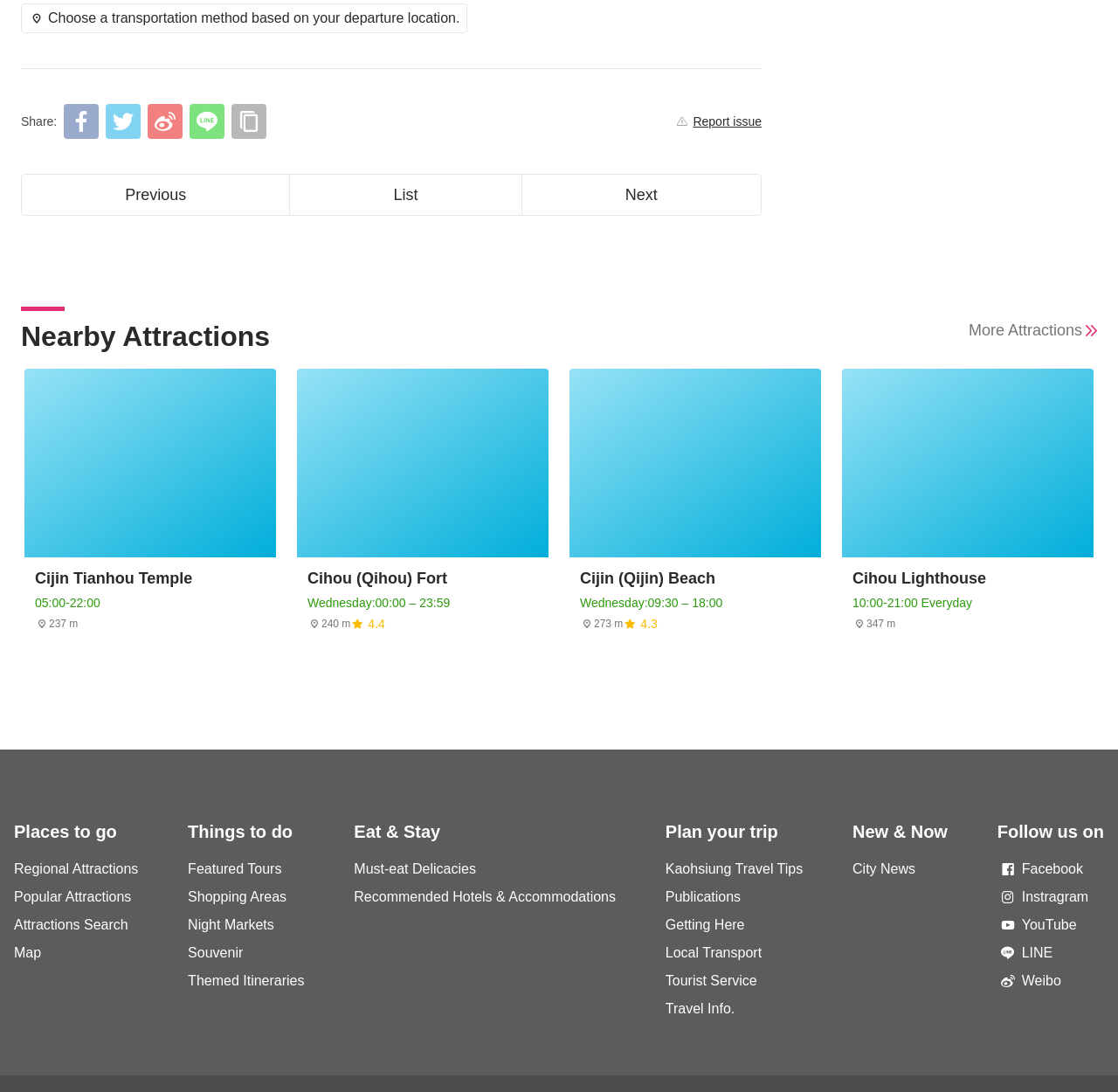What is the category of 'Cihou Lighthouse'?
Provide a fully detailed and comprehensive answer to the question.

Cihou Lighthouse is categorized under 'Nearby Attractions', which is a section located in the middle of the webpage, listing several attractions with their descriptions and distances.